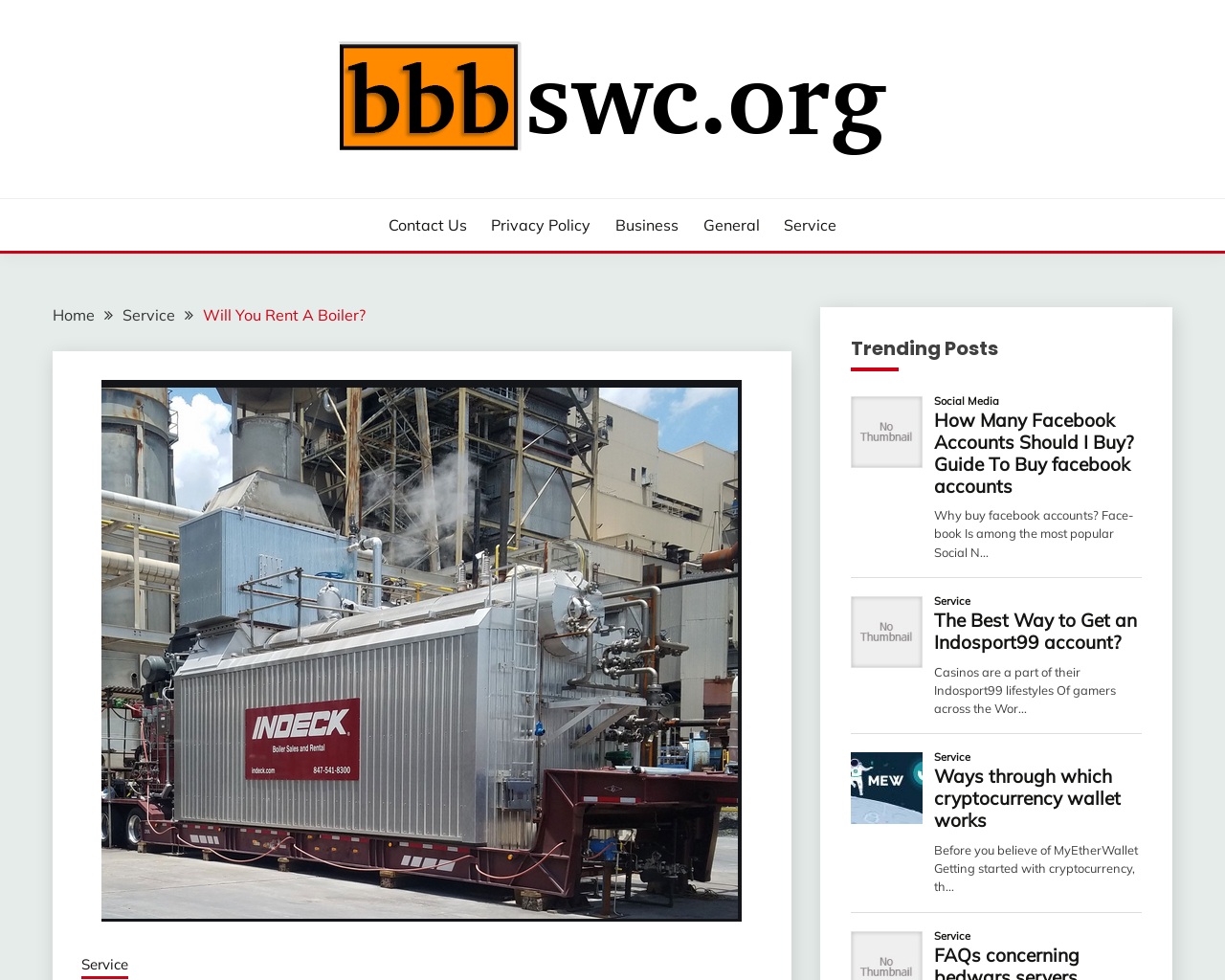What is the category of the post 'How Many Facebook Accounts Should I Buy?'?
Please craft a detailed and exhaustive response to the question.

I found the link 'How Many Facebook Accounts Should I Buy?' and its corresponding category link 'Service' nearby, indicating that the post belongs to the Service category.